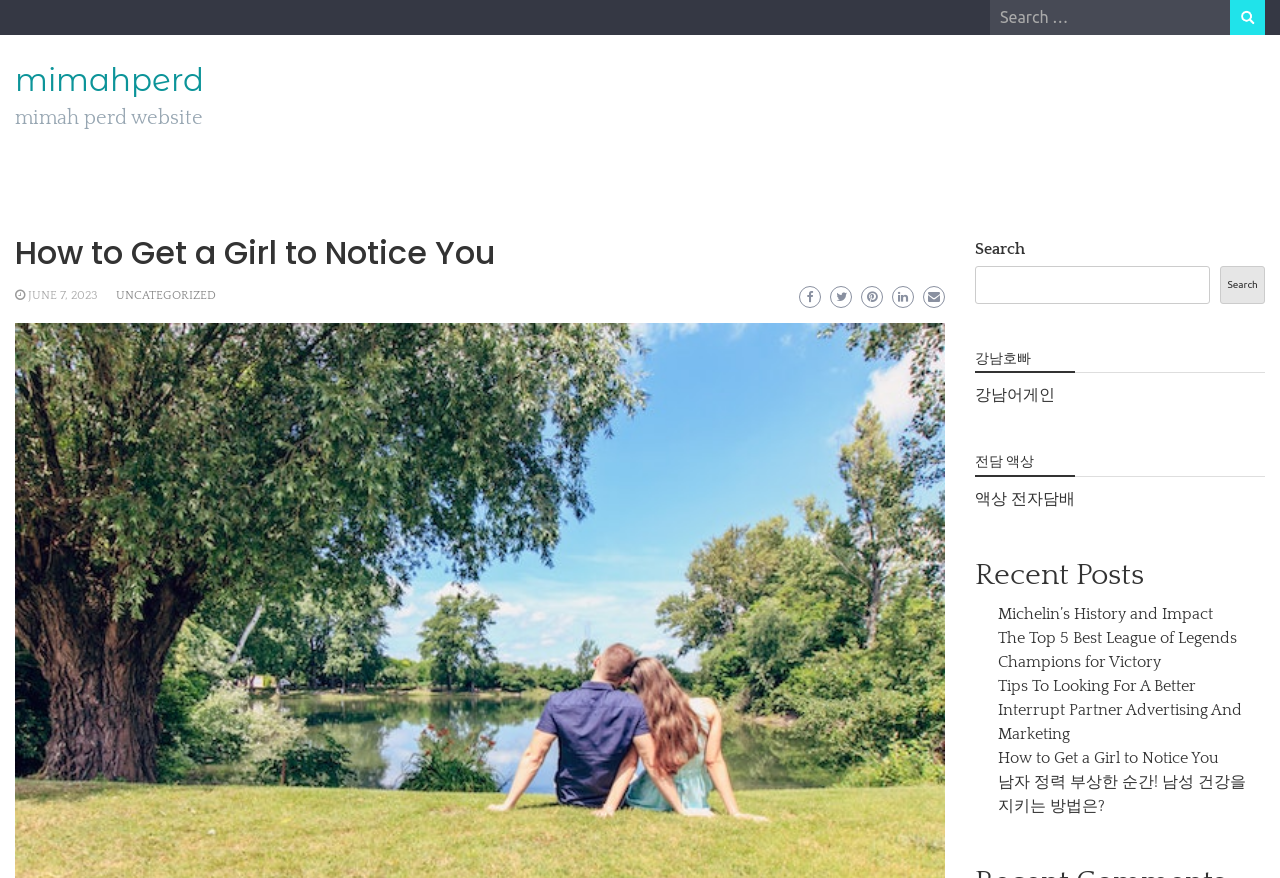Specify the bounding box coordinates of the area to click in order to follow the given instruction: "Read the article 'How to Get a Girl to Notice You'."

[0.78, 0.853, 0.952, 0.873]